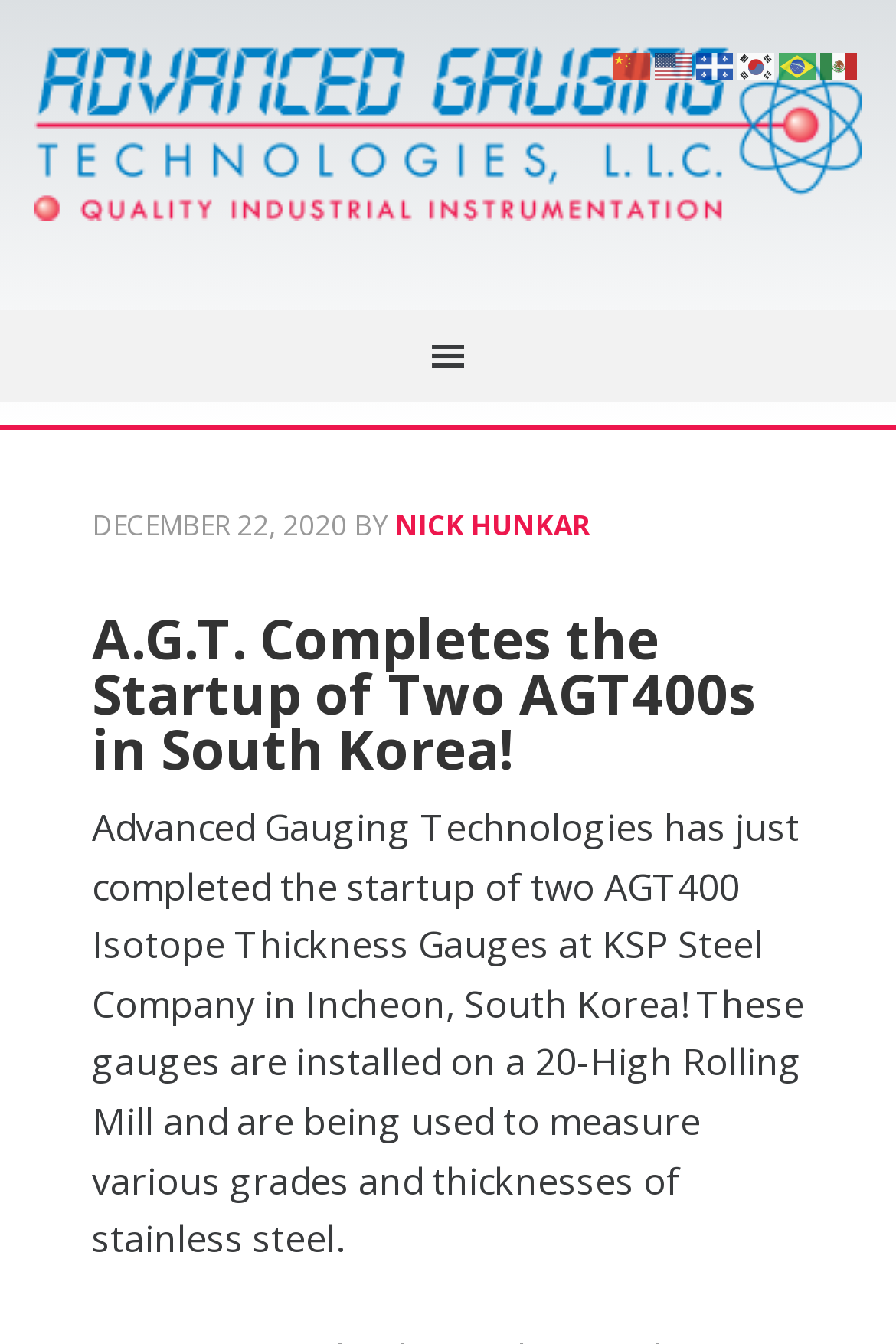Reply to the question with a single word or phrase:
What is the company where the gauges are installed?

KSP Steel Company